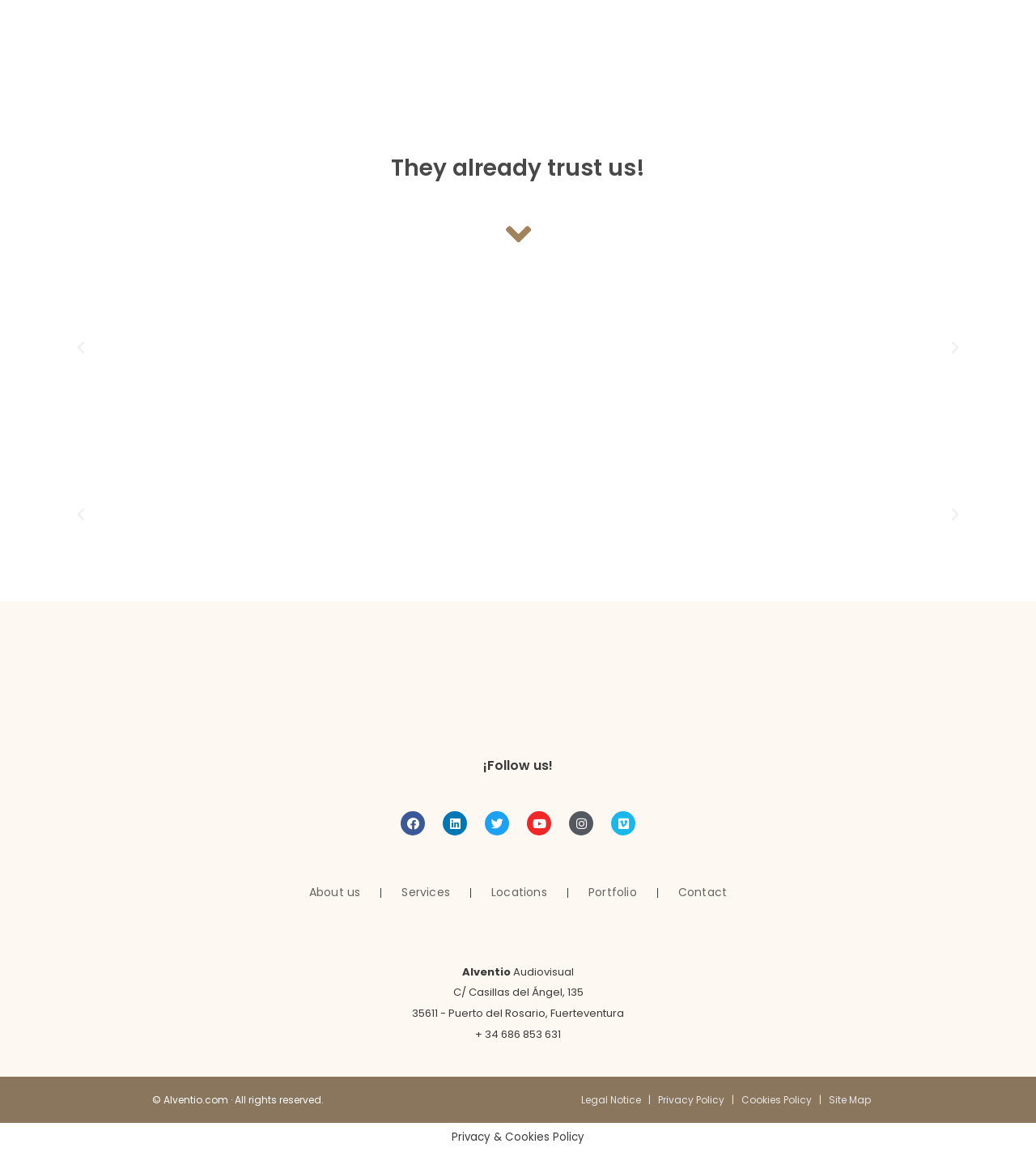Please determine the bounding box coordinates of the section I need to click to accomplish this instruction: "Follow us on Facebook".

[0.387, 0.704, 0.41, 0.725]